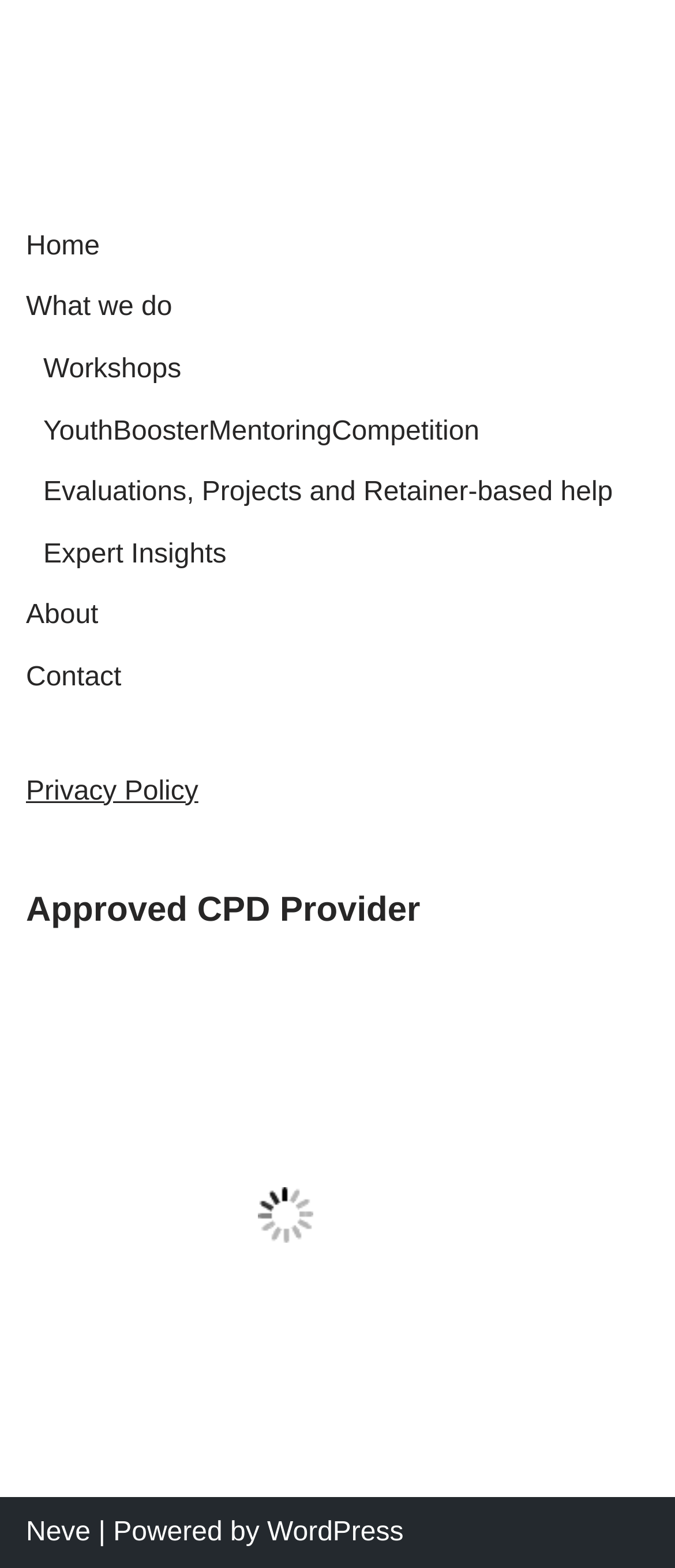Point out the bounding box coordinates of the section to click in order to follow this instruction: "explore workshops".

[0.064, 0.226, 0.269, 0.245]